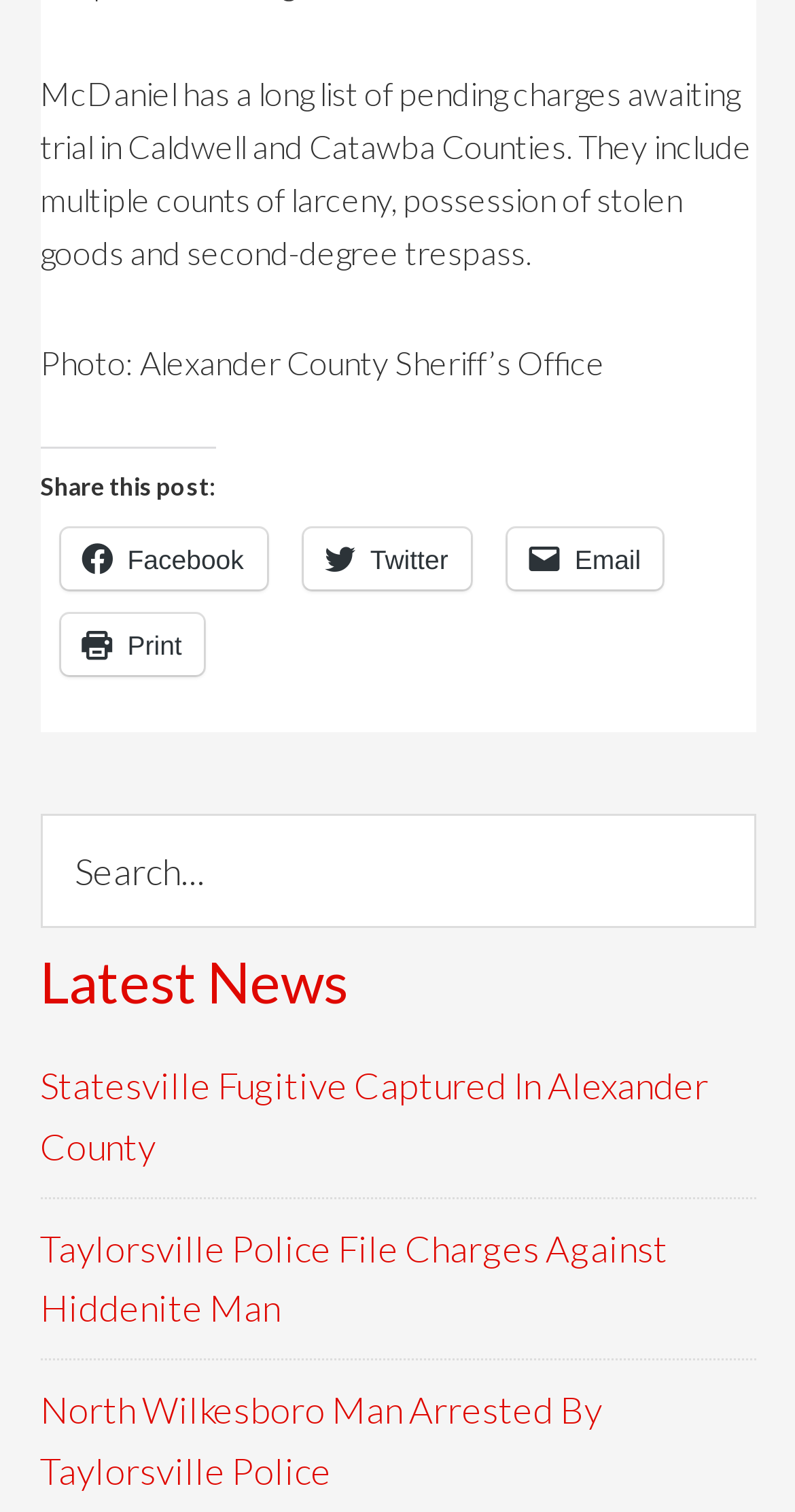Specify the bounding box coordinates of the area to click in order to execute this command: 'Share this post on Facebook'. The coordinates should consist of four float numbers ranging from 0 to 1, and should be formatted as [left, top, right, bottom].

[0.076, 0.349, 0.335, 0.389]